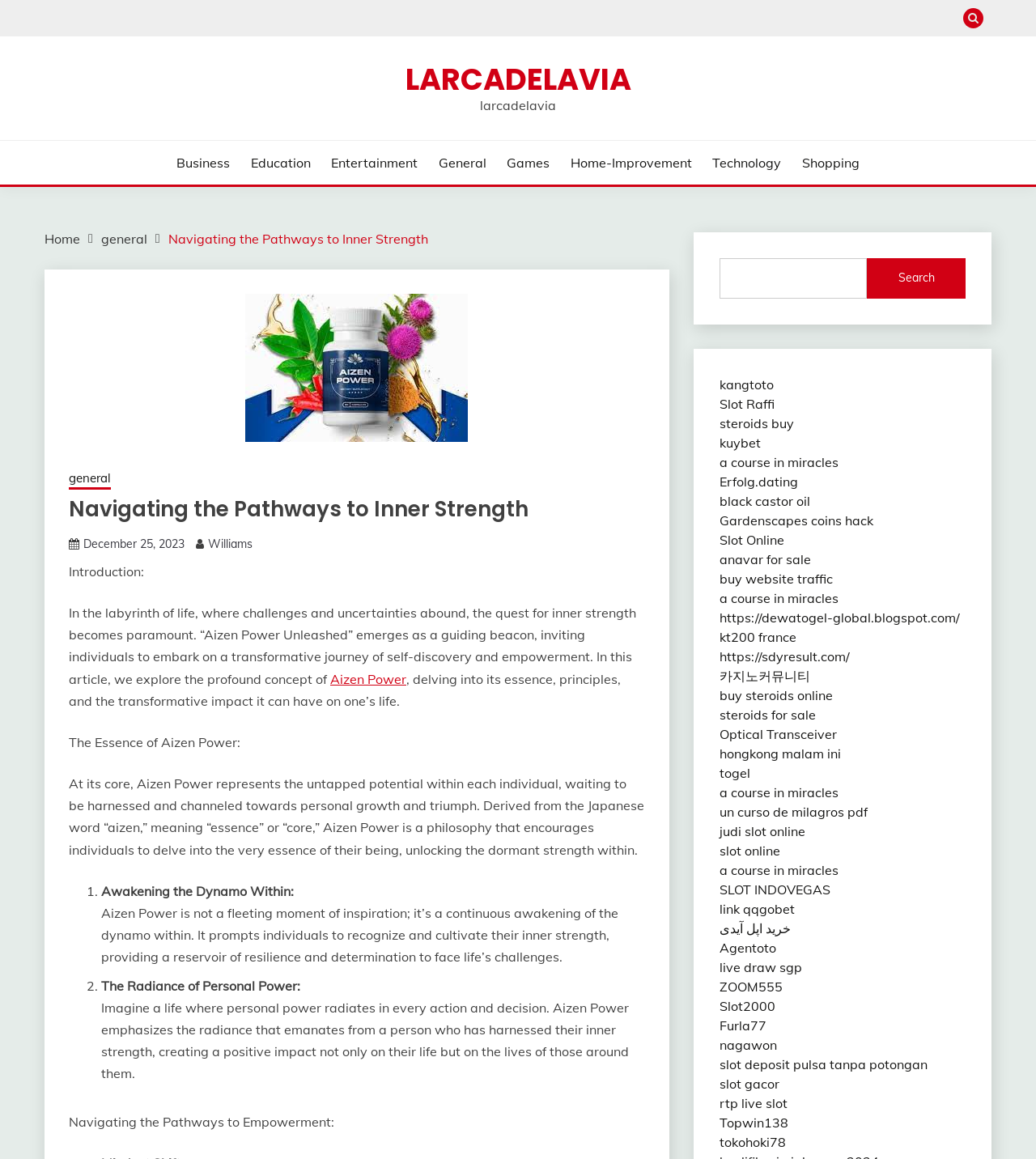Provide an in-depth caption for the elements present on the webpage.

The webpage is titled "Navigating the Pathways to Inner Strength" and has a prominent button with a search icon at the top right corner. Below the title, there is a navigation menu with links to various categories such as Business, Education, Entertainment, and more.

On the left side of the page, there is a breadcrumbs navigation section that shows the current page's location in the website's hierarchy. Below this section, there is a heading that repeats the title of the page, followed by a brief introduction to the concept of Aizen Power Unleashed, which is a guiding beacon for individuals to embark on a transformative journey of self-discovery and empowerment.

The main content of the page is divided into sections, each with a heading and a list of points. The first section is titled "The Essence of Aizen Power" and describes Aizen Power as a philosophy that encourages individuals to delve into the very essence of their being, unlocking the dormant strength within. The second section is titled "Awakening the Dynamo Within" and explains how Aizen Power prompts individuals to recognize and cultivate their inner strength. The third section is titled "The Radiance of Personal Power" and describes how Aizen Power emphasizes the radiance that emanates from a person who has harnessed their inner strength.

On the right side of the page, there is a long list of links to various websites and resources, including online courses, dating websites, and online shopping platforms. There is also a search box at the top of this section that allows users to search for specific keywords.

At the bottom of the page, there is a button with a search icon, which is likely a duplicate of the one at the top right corner.